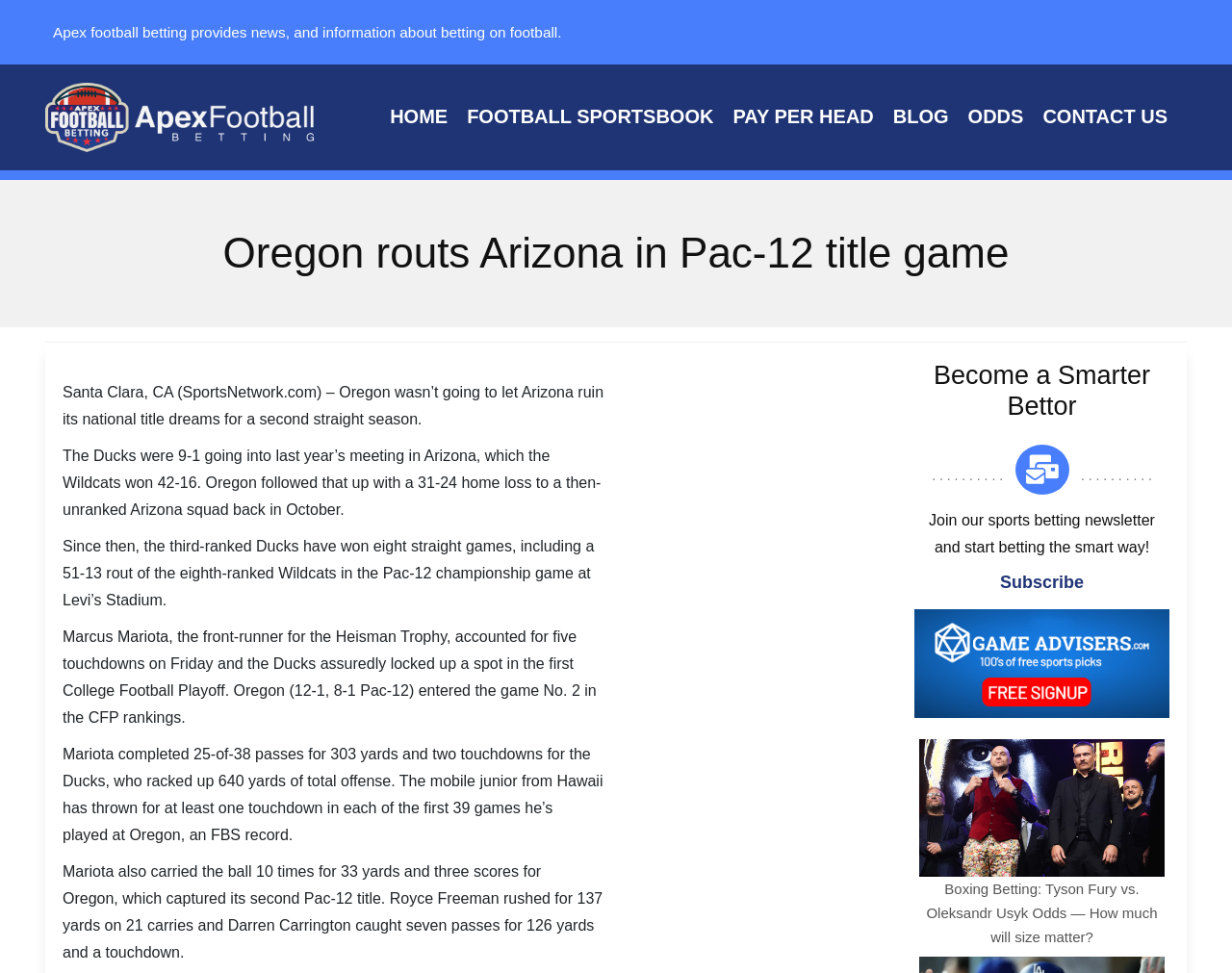Provide an in-depth caption for the contents of the webpage.

The webpage is about Apex Football Betting, providing news and information about betting on football. At the top, there is a heading that reads "Apex football betting provides news, and information about betting on football." Below this heading, there is a link to "Apex Football Betting" accompanied by an image. 

To the right of this section, there are six links: "HOME", "FOOTBALL SPORTSBOOK", "PAY PER HEAD", "BLOG", "ODDS", and "CONTACT US", arranged horizontally. 

Below these links, there is a main article with a heading "Oregon routs Arizona in Pac-12 title game". The article discusses Oregon's win over Arizona in the Pac-12 championship game, including details about the game's score, players' performances, and the team's chances in the College Football Playoff. The article is divided into multiple paragraphs, each describing a different aspect of the game.

At the bottom of the page, there is a section with a heading "Become a Smarter Bettor". This section includes a brief text encouraging users to join a sports betting newsletter and start betting the smart way. There is also a "Subscribe" link and an image. 

Finally, there is a link to another article, "Boxing Betting: Tyson Fury vs. Oleksandr Usyk Odds — How much will size matter?", located at the very bottom of the page.